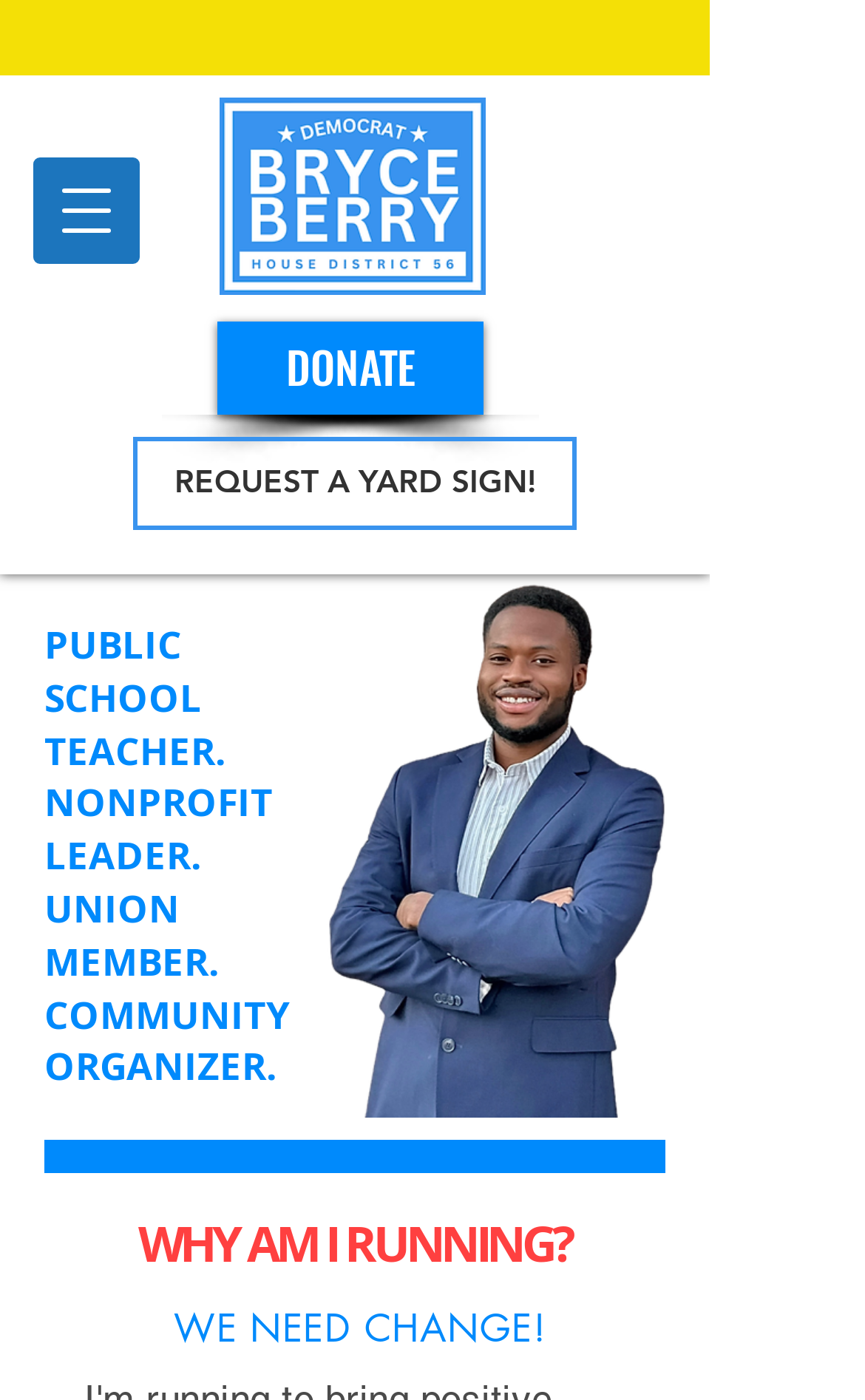Find the UI element described as: "REQUEST A YARD SIGN!" and predict its bounding box coordinates. Ensure the coordinates are four float numbers between 0 and 1, [left, top, right, bottom].

[0.154, 0.312, 0.667, 0.379]